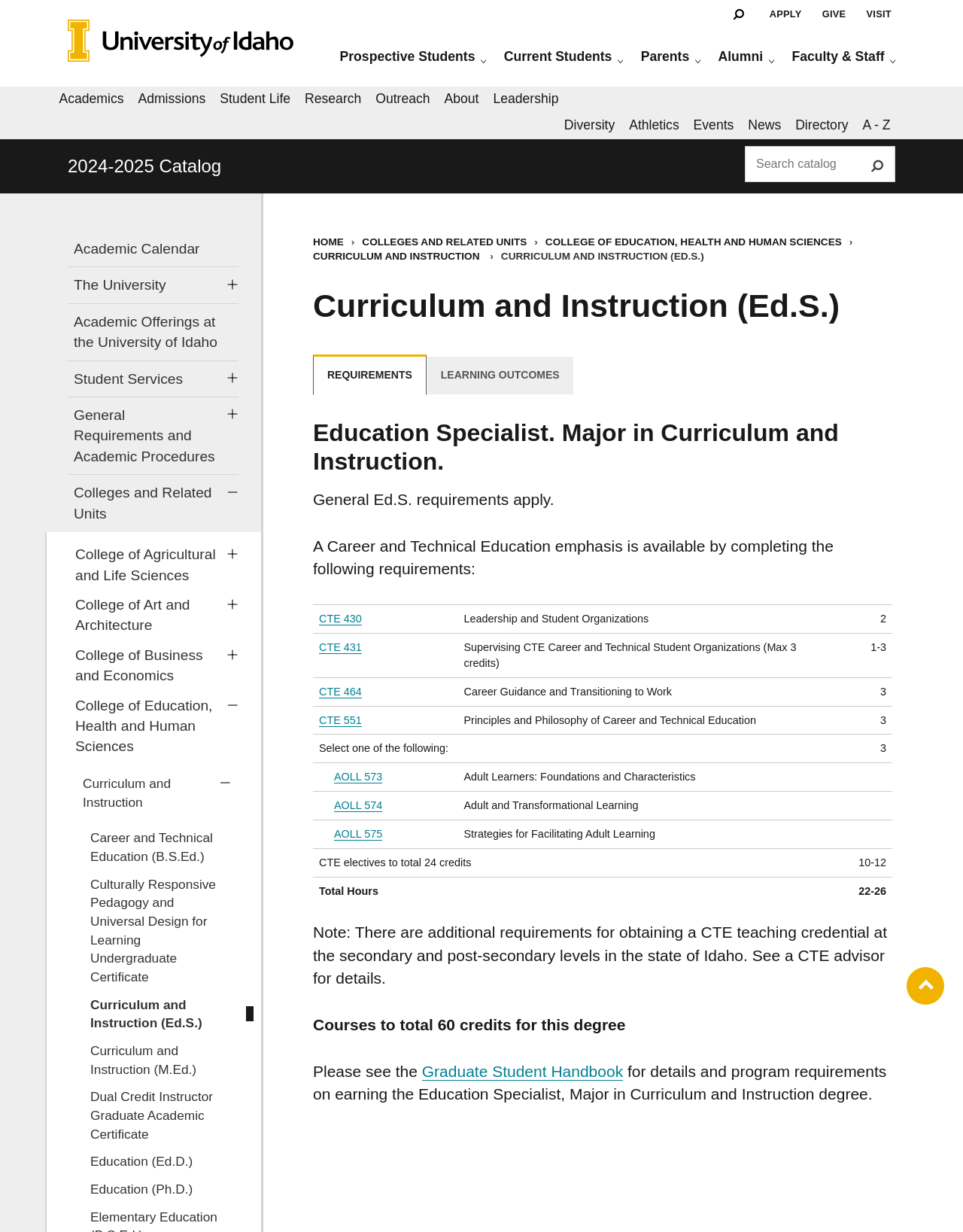Please locate the clickable area by providing the bounding box coordinates to follow this instruction: "Visit the University of Idaho website".

[0.9, 0.008, 0.926, 0.016]